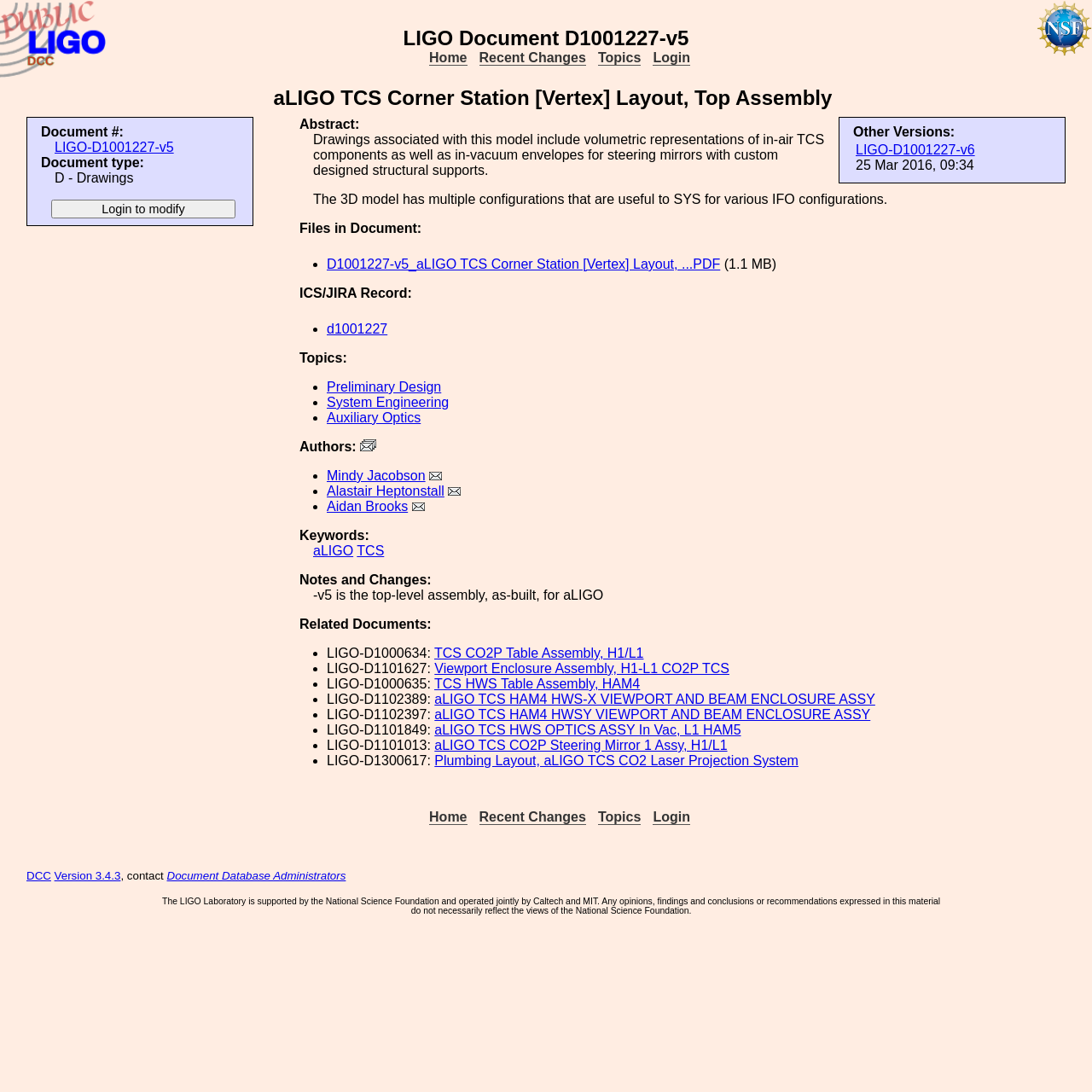What is the document number?
Refer to the image and give a detailed response to the question.

The document number can be found in the description list term 'Document #:'. It is a unique identifier for the document.